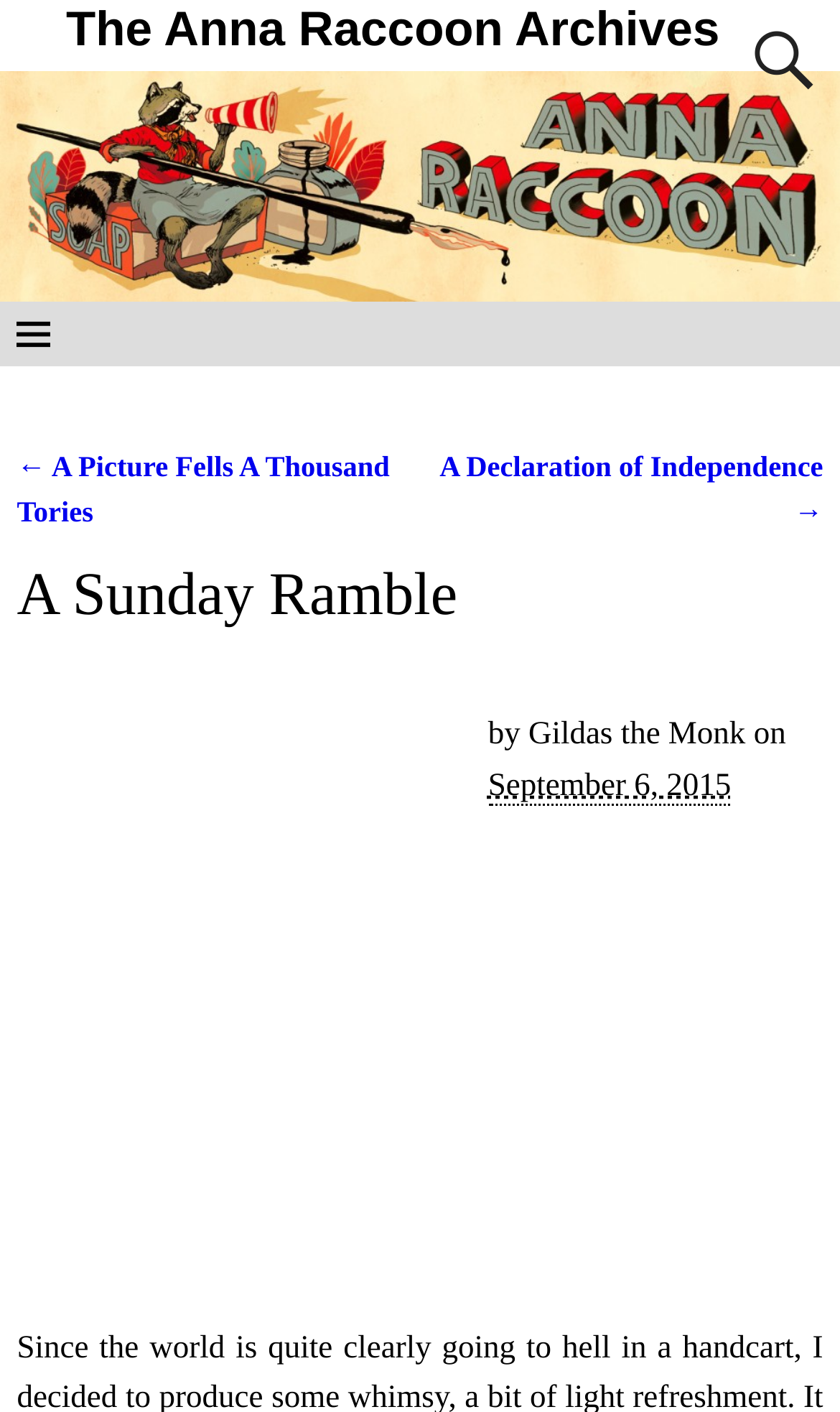Please answer the following question using a single word or phrase: 
What is the name of the archives?

The Anna Raccoon Archives